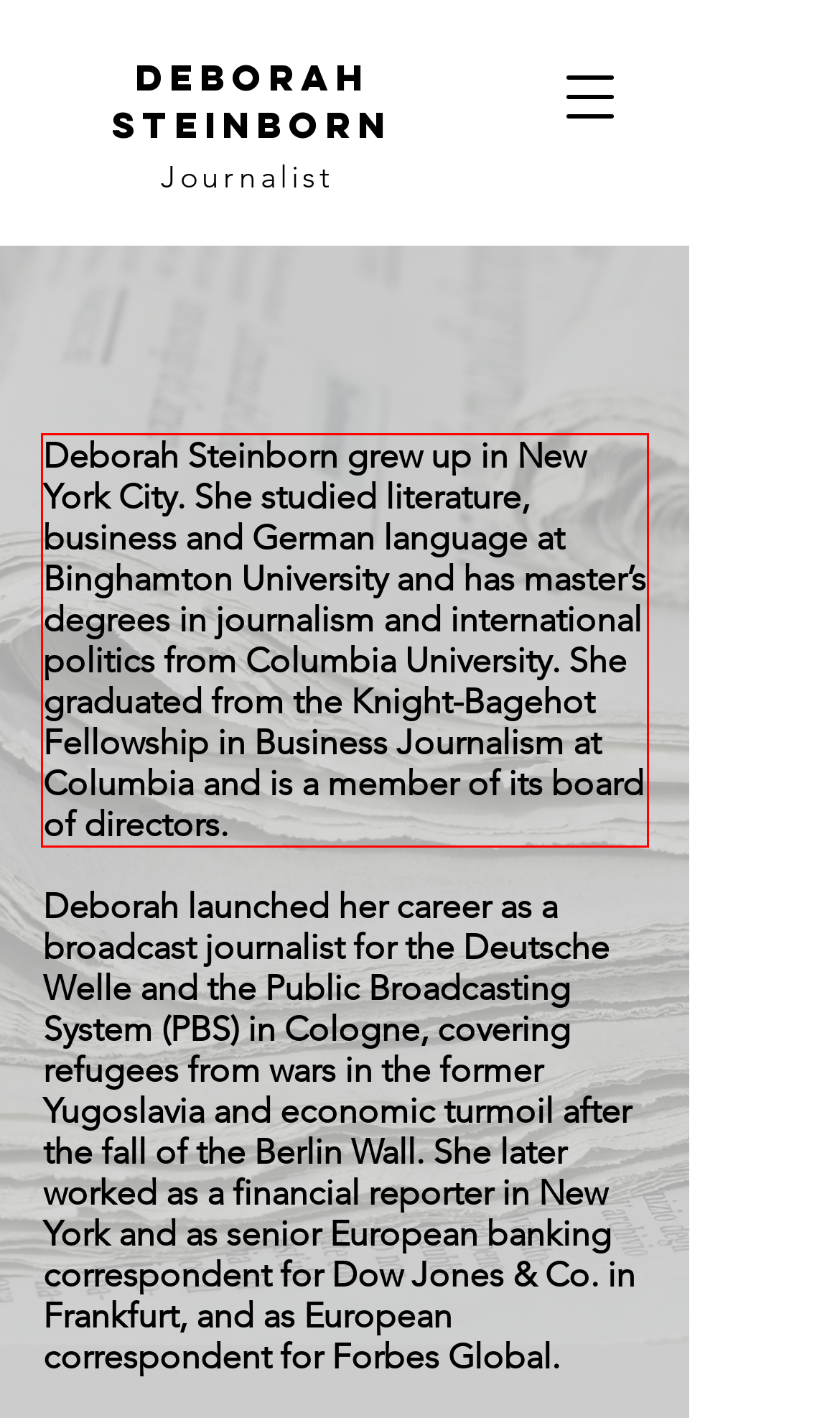You are provided with a screenshot of a webpage that includes a red bounding box. Extract and generate the text content found within the red bounding box.

Deborah Steinborn grew up in New York City. She studied literature, business and German language at Binghamton University and has master’s degrees in journalism and international politics from Columbia University. She graduated from the Knight-Bagehot Fellowship in Business Journalism at Columbia and is a member of its board of directors.